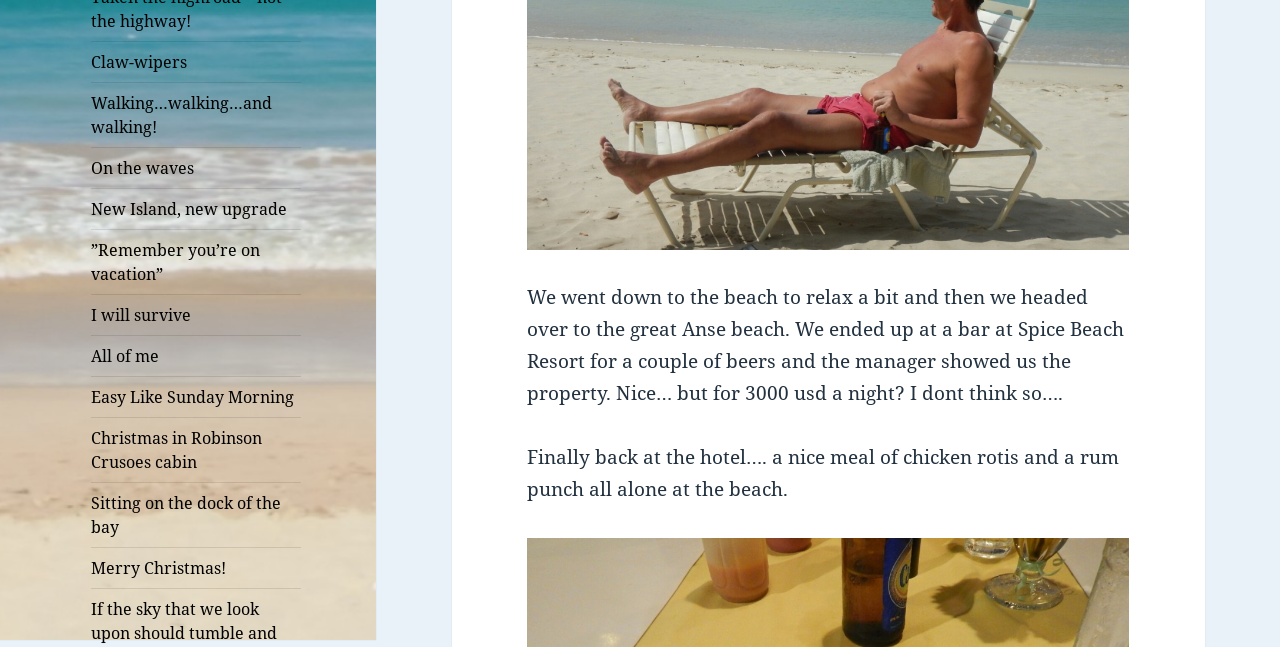Locate the UI element that matches the description All of me in the webpage screenshot. Return the bounding box coordinates in the format (top-left x, top-left y, bottom-right x, bottom-right y), with values ranging from 0 to 1.

[0.071, 0.519, 0.235, 0.58]